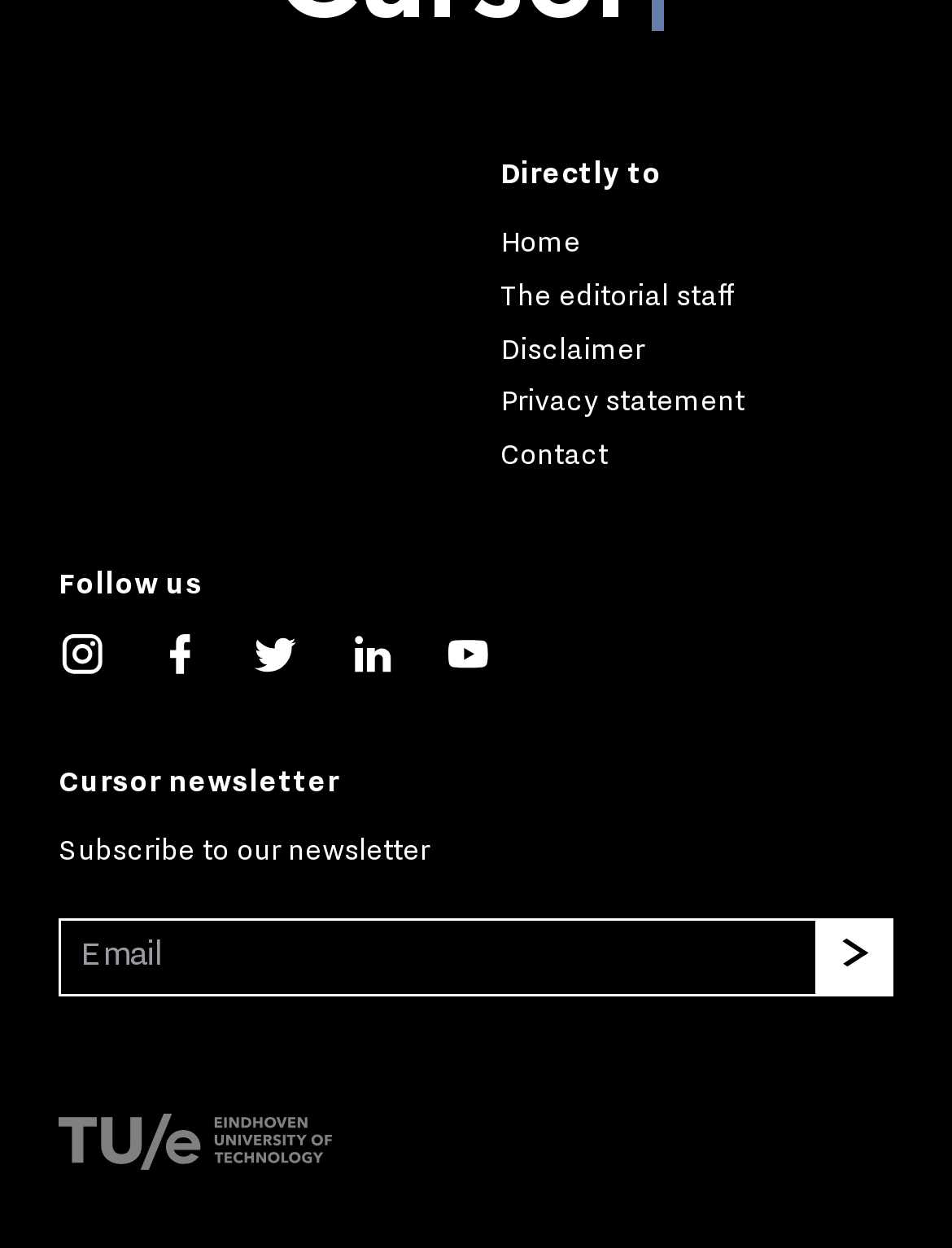Please identify the bounding box coordinates of the element I need to click to follow this instruction: "Click on Subscribe".

[0.856, 0.736, 0.938, 0.798]